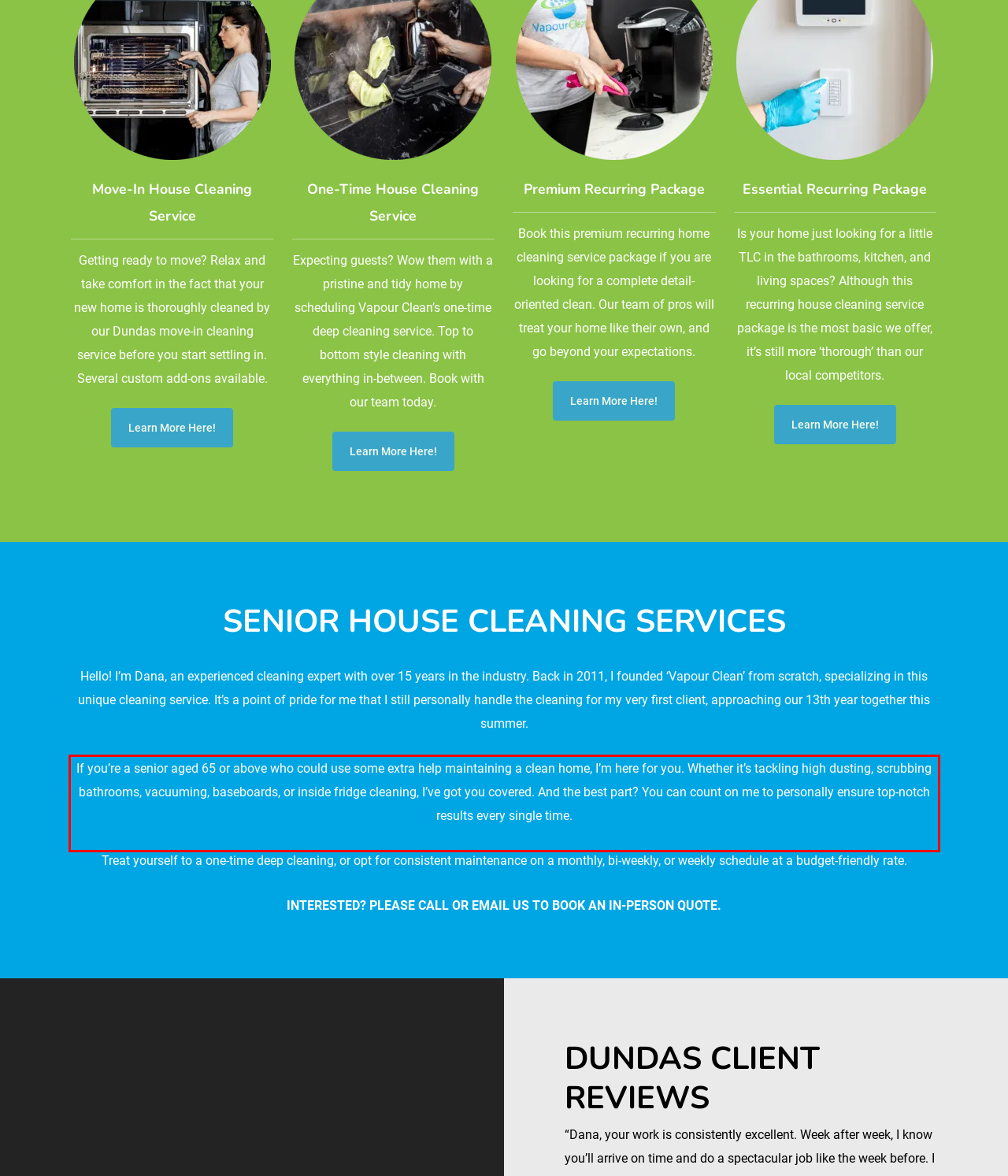Given a screenshot of a webpage, identify the red bounding box and perform OCR to recognize the text within that box.

If you’re a senior aged 65 or above who could use some extra help maintaining a clean home, I’m here for you. Whether it’s tackling high dusting, scrubbing bathrooms, vacuuming, baseboards, or inside fridge cleaning, I’ve got you covered. And the best part? You can count on me to personally ensure top-notch results every single time.